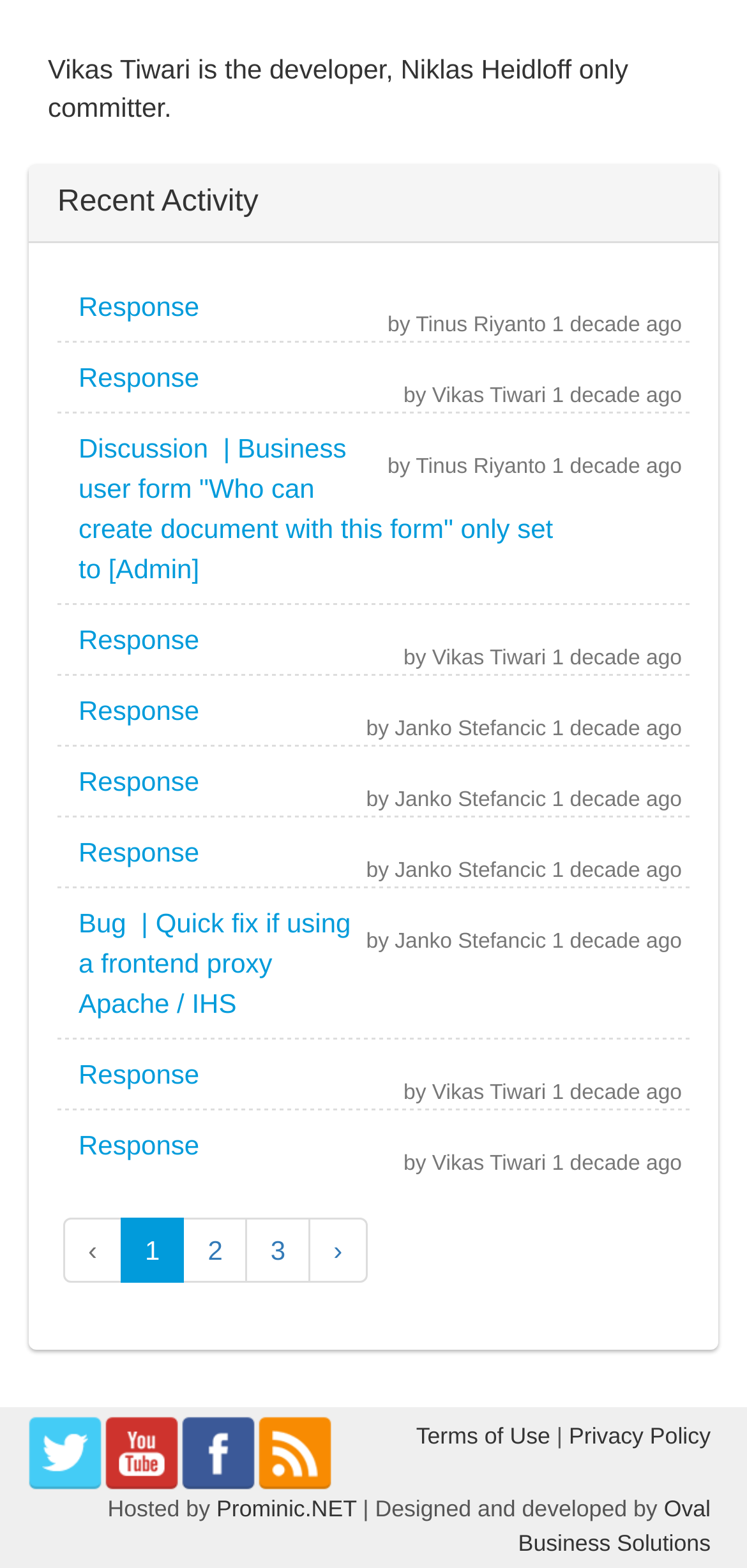Respond with a single word or phrase to the following question: What is the text of the link at the bottom left?

Terms of Use